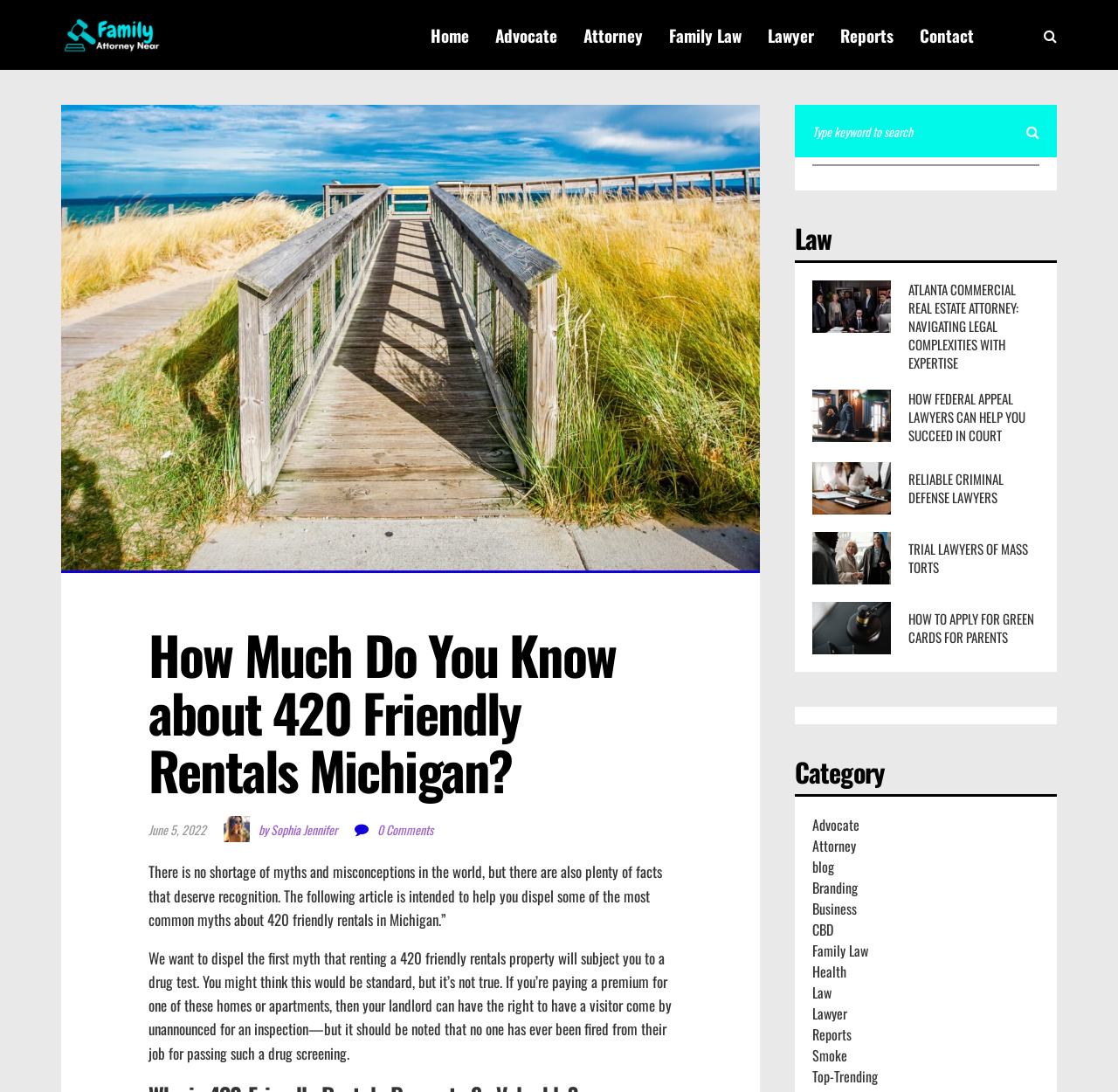Provide the bounding box coordinates for the UI element described in this sentence: "Healthy You in One Minute". The coordinates should be four float values between 0 and 1, i.e., [left, top, right, bottom].

None